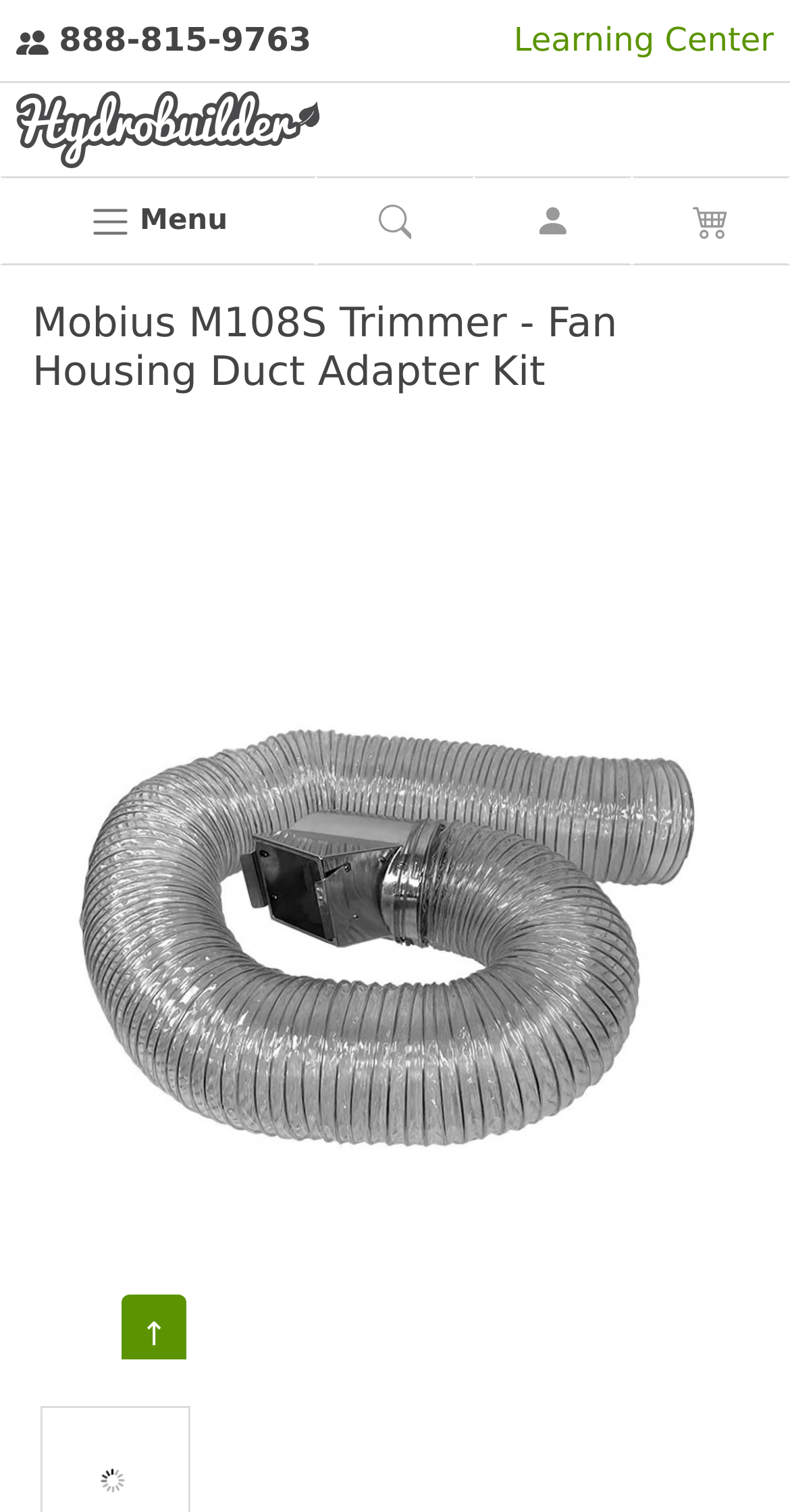Carefully examine the image and provide an in-depth answer to the question: Is there a learning center on the website?

I found a link element with the text 'Learning Center' which suggests that there is a learning center on the website.